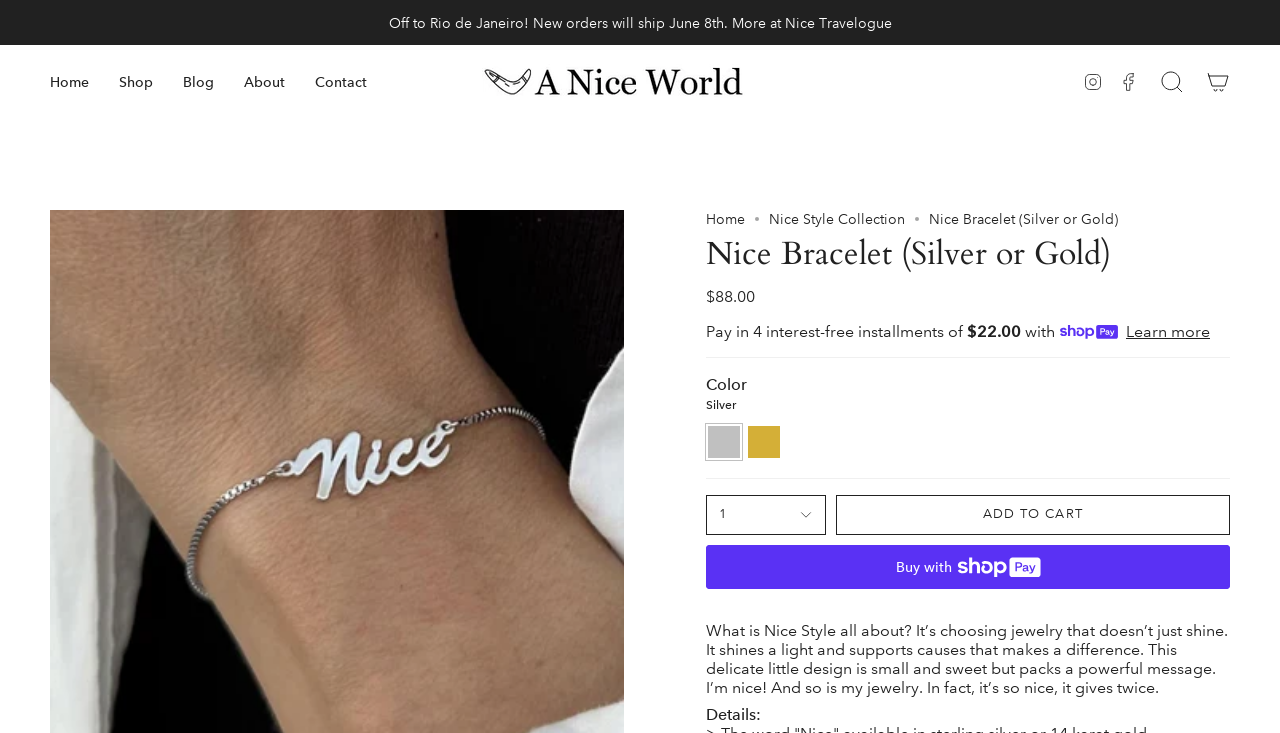Answer the question below in one word or phrase:
What is the name of the jewelry?

Nice Bracelet